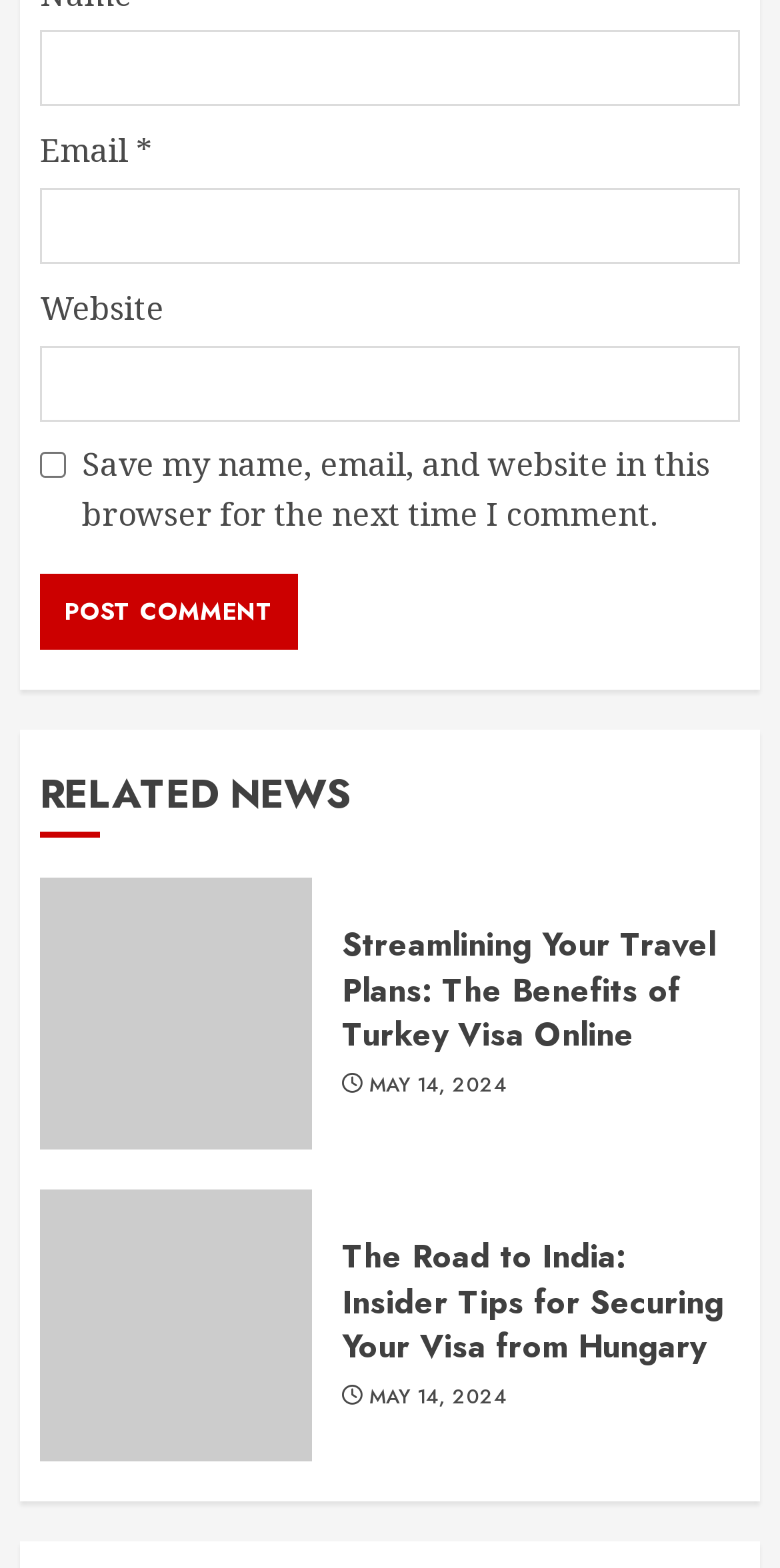Provide a one-word or short-phrase answer to the question:
How many links are there under 'RELATED NEWS'?

4